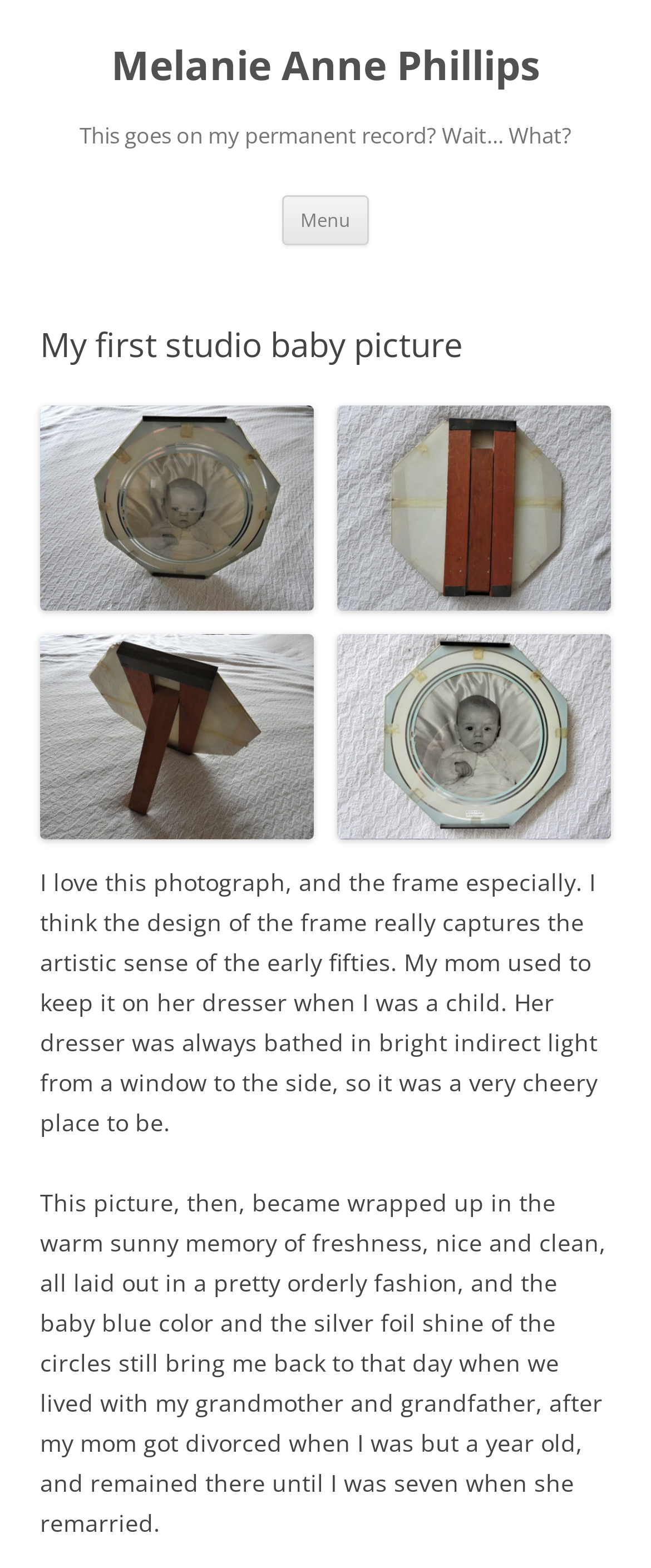Answer this question in one word or a short phrase: What is the author's name?

Melanie Anne Phillips